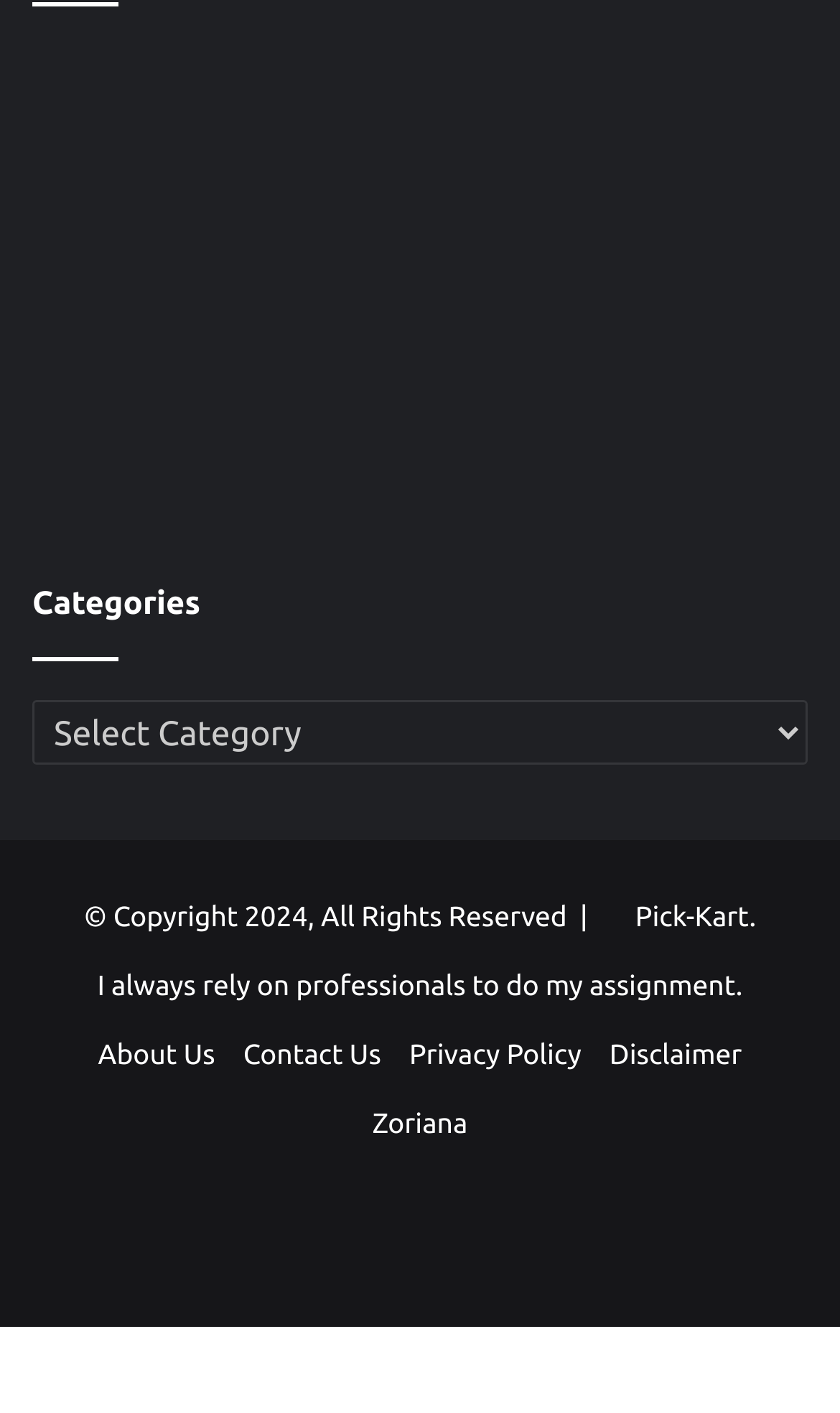Please locate the bounding box coordinates of the element that should be clicked to complete the given instruction: "Select a category from the dropdown".

[0.038, 0.495, 0.962, 0.541]